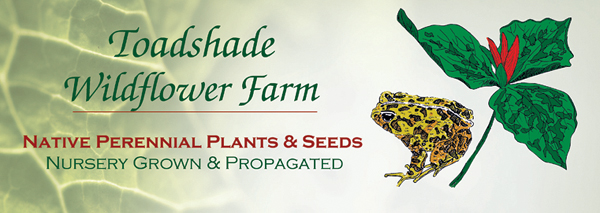What type of plant is illustrated on the right?
Answer the question using a single word or phrase, according to the image.

vibrant green plant